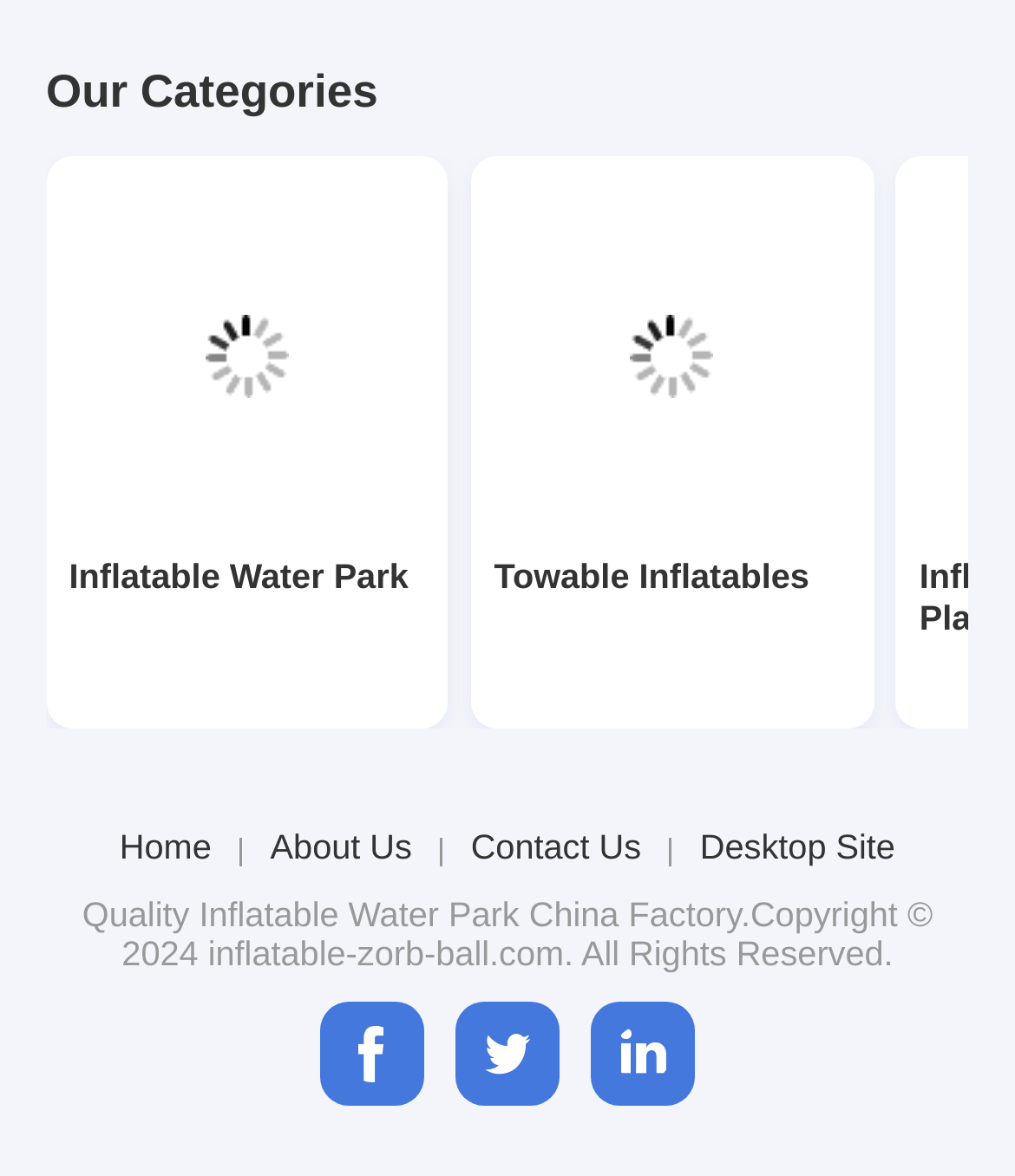How many categories are listed on the page?
Please respond to the question with a detailed and well-explained answer.

There are two categories listed on the page, which are 'Inflatable Water Park' and 'Towable Inflatables', each with a link and an image.